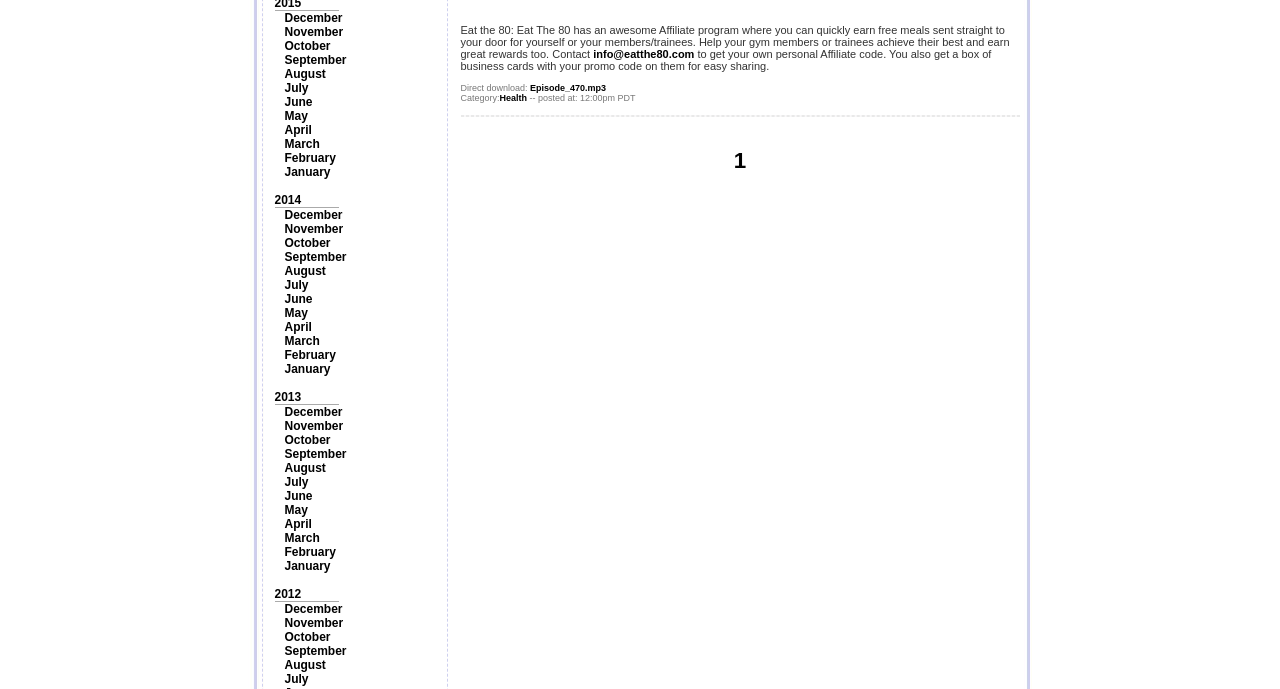Identify the bounding box for the described UI element: "September".

[0.222, 0.935, 0.271, 0.955]